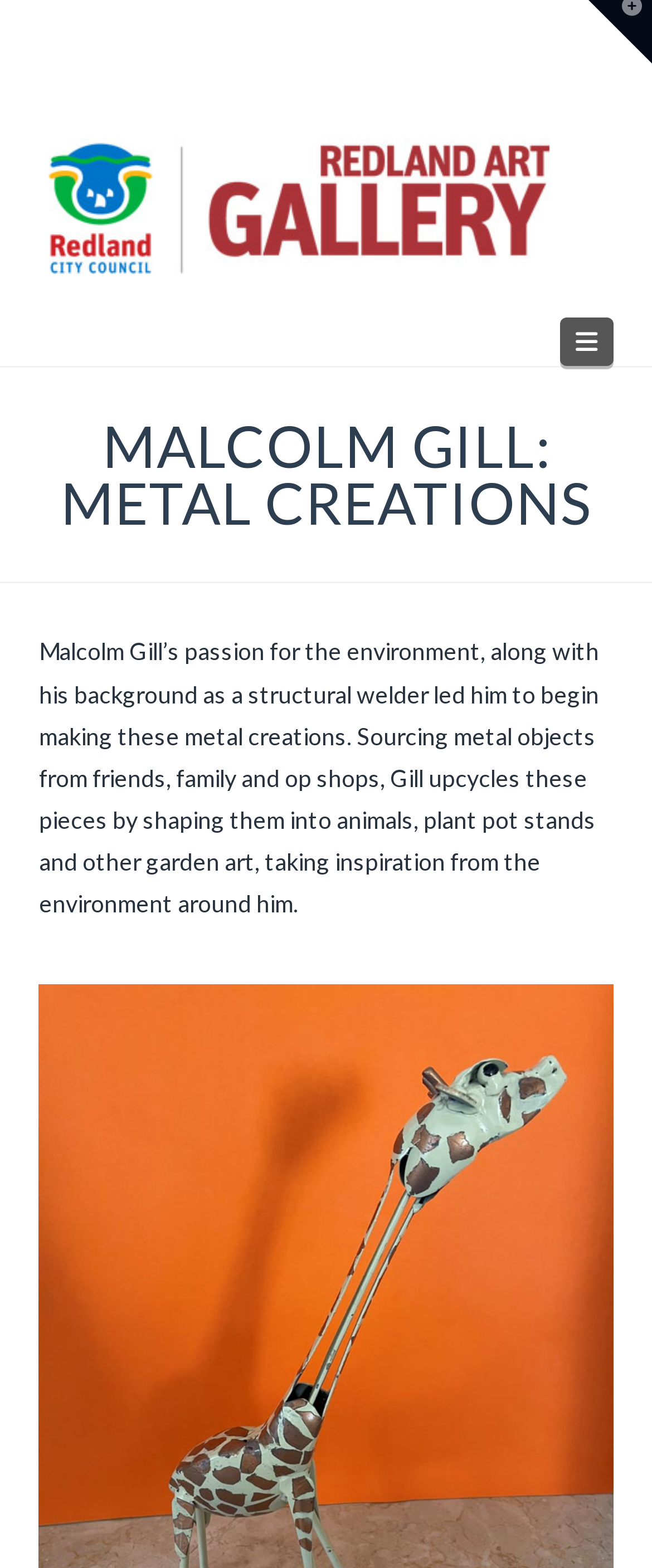Provide a one-word or one-phrase answer to the question:
What is the purpose of the navigation button?

To navigate